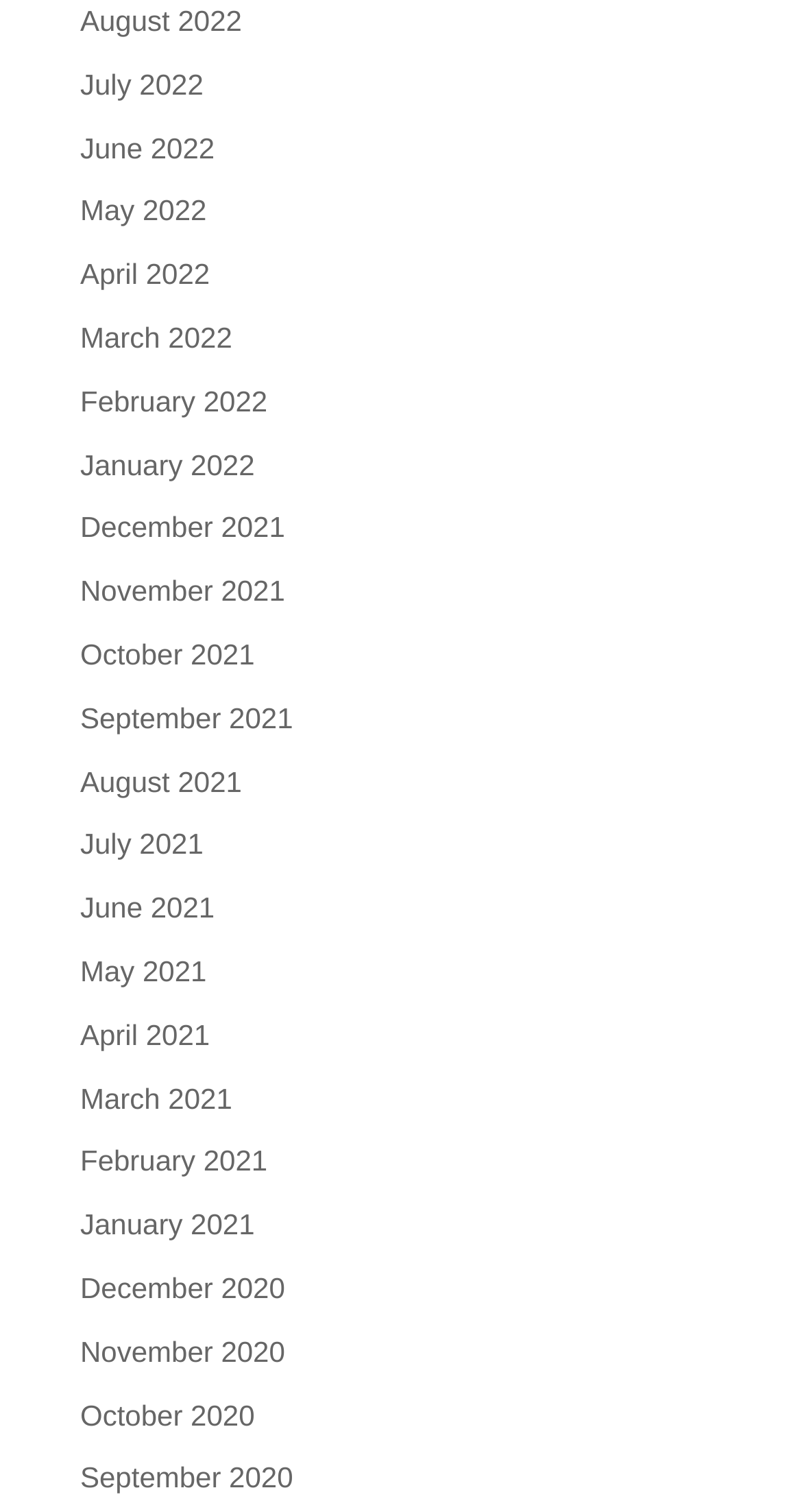Please find the bounding box coordinates of the clickable region needed to complete the following instruction: "access January 2022". The bounding box coordinates must consist of four float numbers between 0 and 1, i.e., [left, top, right, bottom].

[0.1, 0.296, 0.318, 0.318]